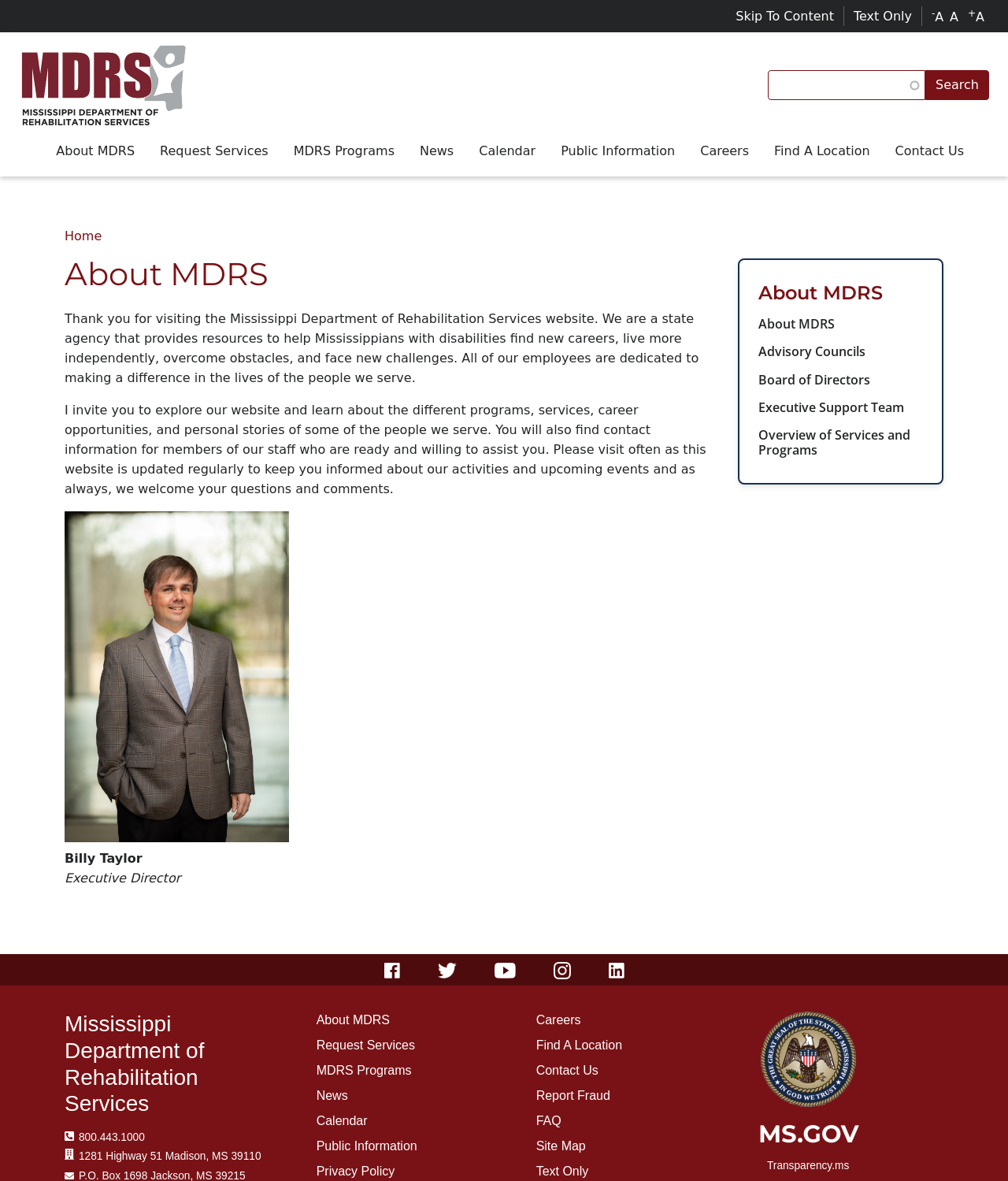What is the name of the executive director?
Please provide a single word or phrase as your answer based on the image.

Billy Taylor